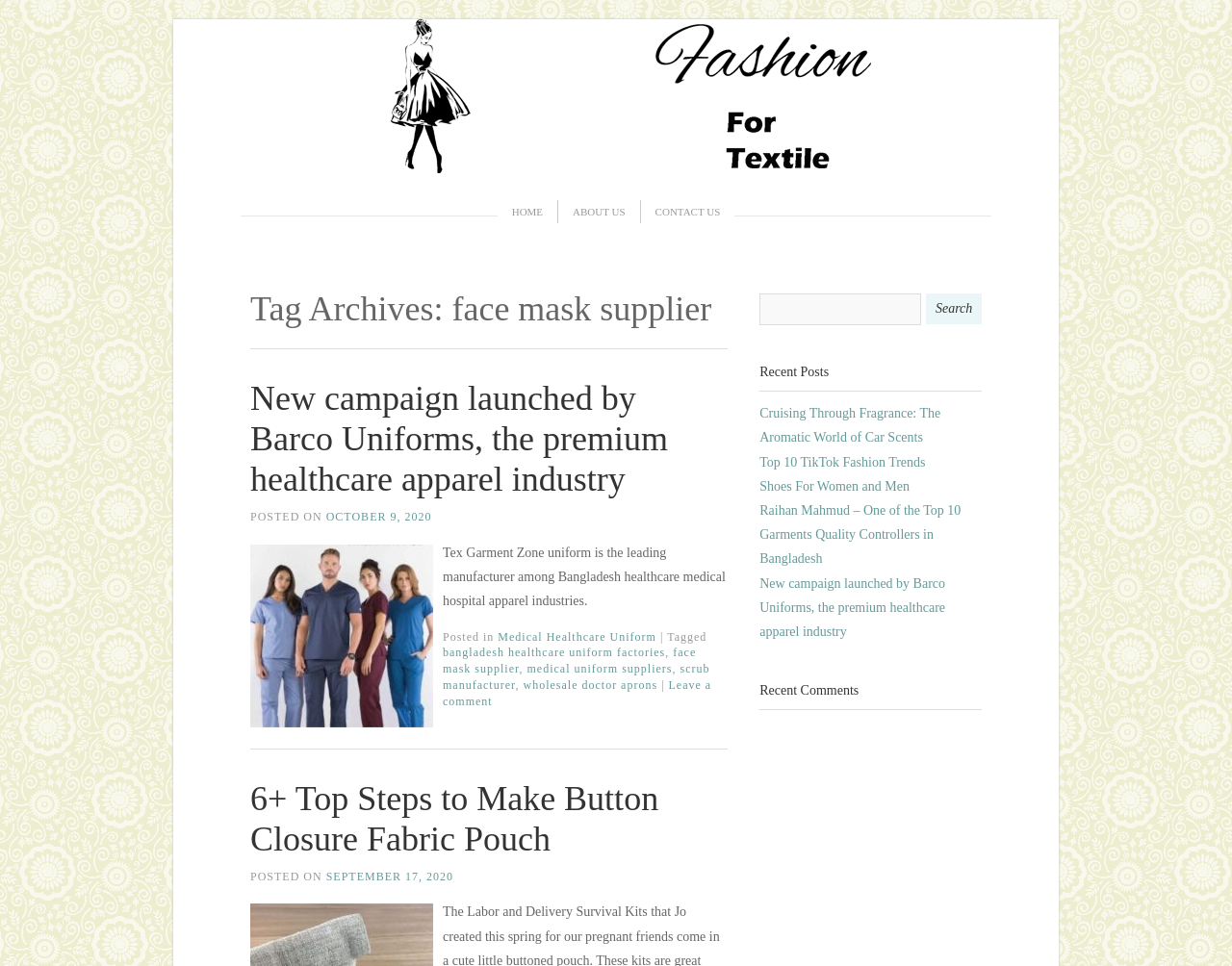Using the webpage screenshot, find the UI element described by bangladesh healthcare uniform factories. Provide the bounding box coordinates in the format (top-left x, top-left y, bottom-right x, bottom-right y), ensuring all values are floating point numbers between 0 and 1.

[0.359, 0.669, 0.54, 0.683]